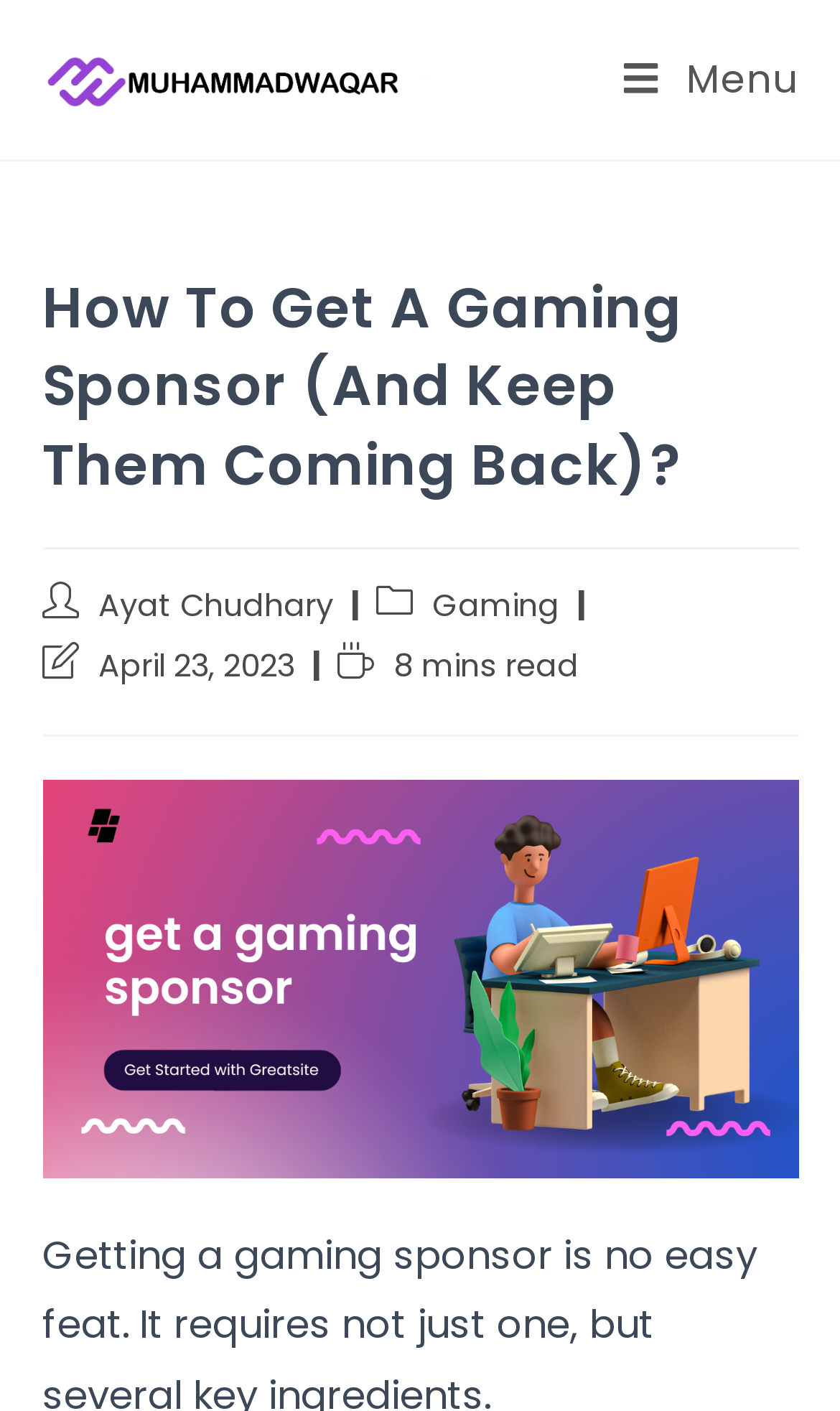Determine the bounding box coordinates for the HTML element described here: "Gaming".

[0.514, 0.414, 0.665, 0.445]